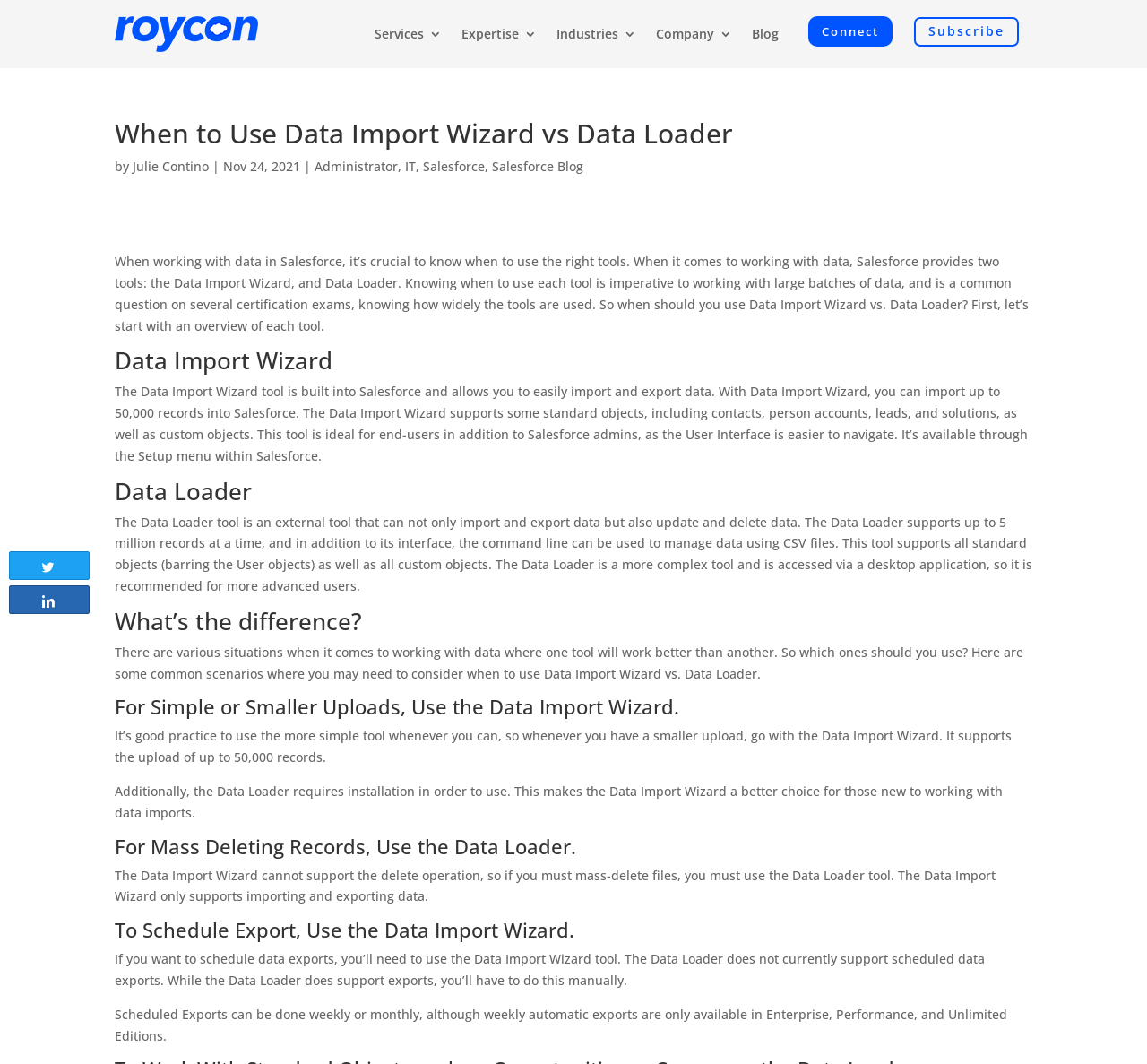Give an in-depth explanation of the webpage layout and content.

This webpage is about comparing the Data Import Wizard and Data Loader tools in Salesforce, focusing on when to use each tool. At the top, there is a navigation menu with links to "Services", "Expertise", "Industries", "Company", "Blog", and "Connect". Below the navigation menu, there is a heading that reads "When to Use Data Import Wizard vs Data Loader" followed by the author's name, "Julie Contino", and the date "Nov 24, 2021". 

The main content of the webpage is divided into sections, each with a heading. The first section provides an overview of the two tools, explaining that the Data Import Wizard is built into Salesforce and allows for easy import and export of data, while the Data Loader is an external tool that can import, export, update, and delete data. 

The subsequent sections compare the two tools, highlighting their differences and when to use each. For instance, the Data Import Wizard is ideal for simple or smaller uploads, while the Data Loader is better suited for mass deleting records. The webpage also explains that the Data Import Wizard supports scheduled exports, whereas the Data Loader does not. 

Throughout the webpage, there are links to related topics, such as "Administrator", "IT", and "Salesforce Blog". At the bottom, there are social media links to share the article on Twitter and other platforms.